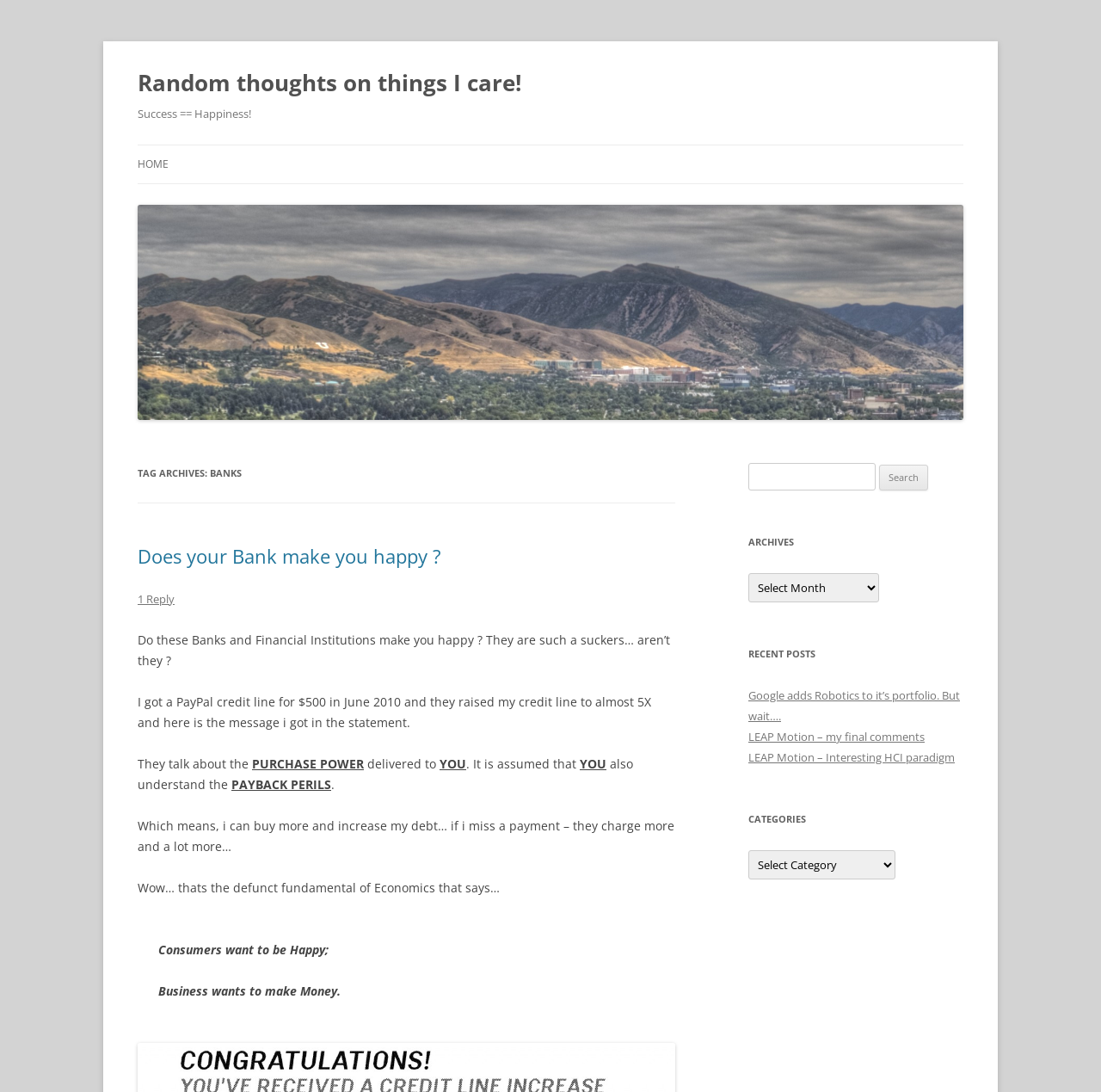Locate the bounding box coordinates of the element that should be clicked to execute the following instruction: "Click on the 'HOME' link".

[0.125, 0.133, 0.153, 0.168]